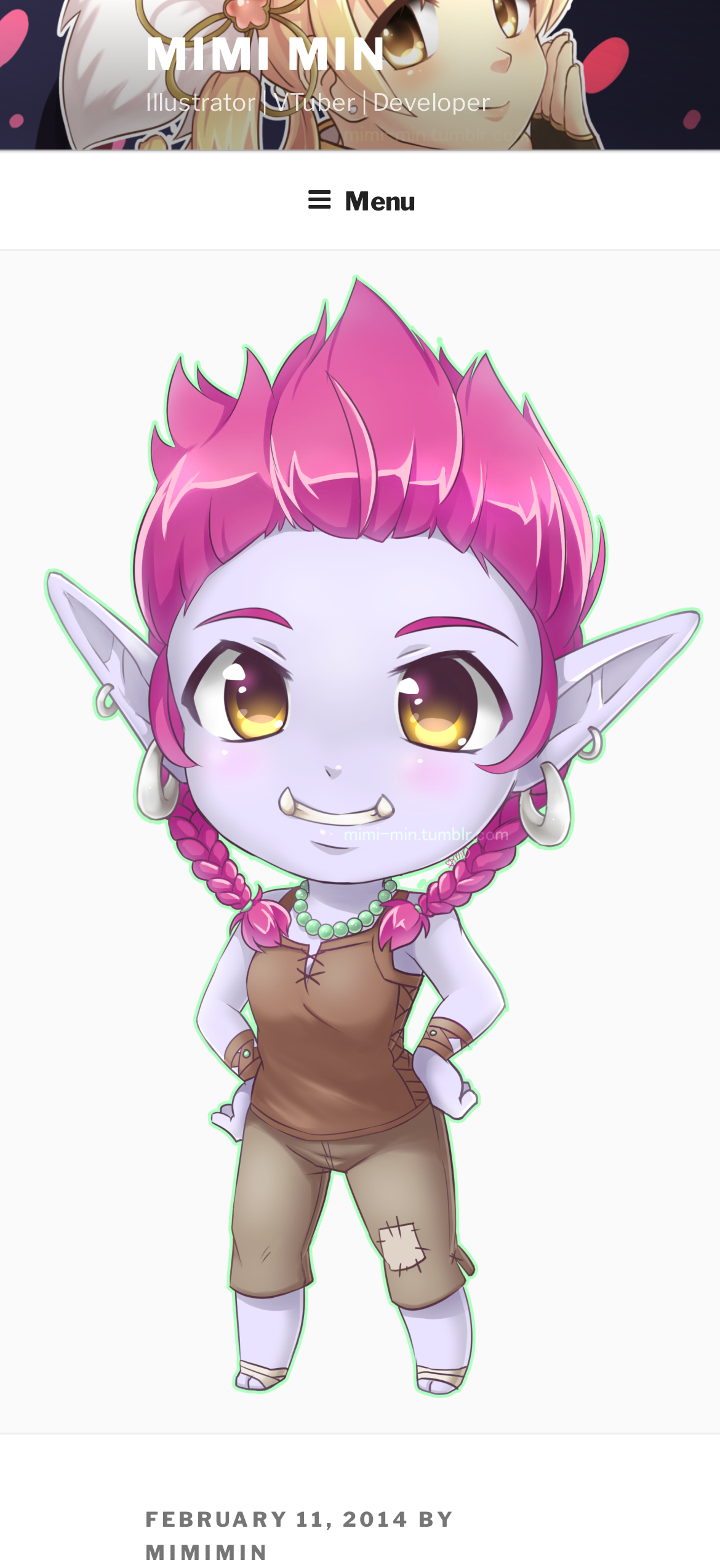Given the element description: "February 11, 2014May 3, 2023", predict the bounding box coordinates of this UI element. The coordinates must be four float numbers between 0 and 1, given as [left, top, right, bottom].

[0.202, 0.961, 0.571, 0.977]